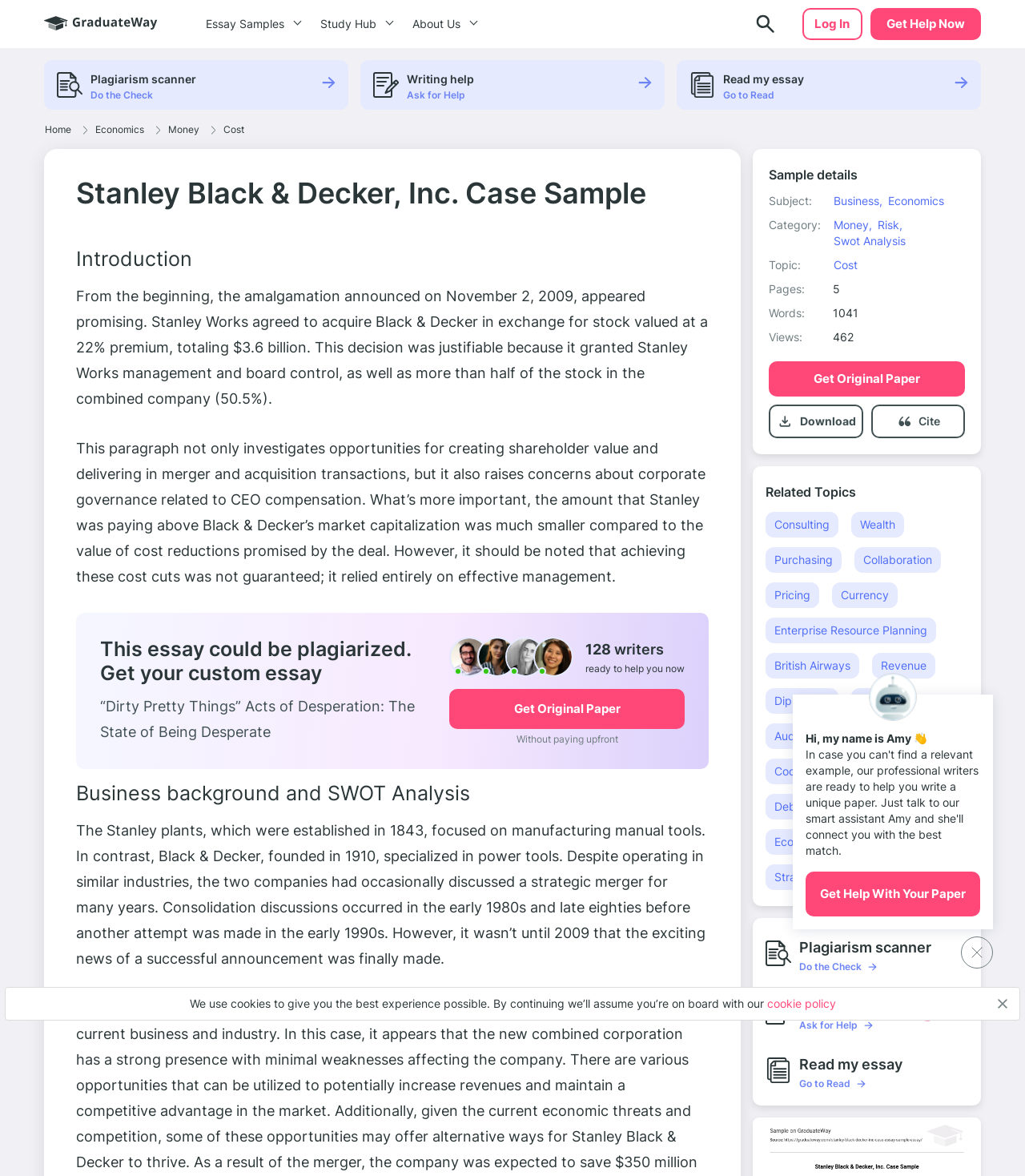Determine the bounding box coordinates of the section to be clicked to follow the instruction: "Click the 'Log In' button". The coordinates should be given as four float numbers between 0 and 1, formatted as [left, top, right, bottom].

[0.795, 0.014, 0.829, 0.027]